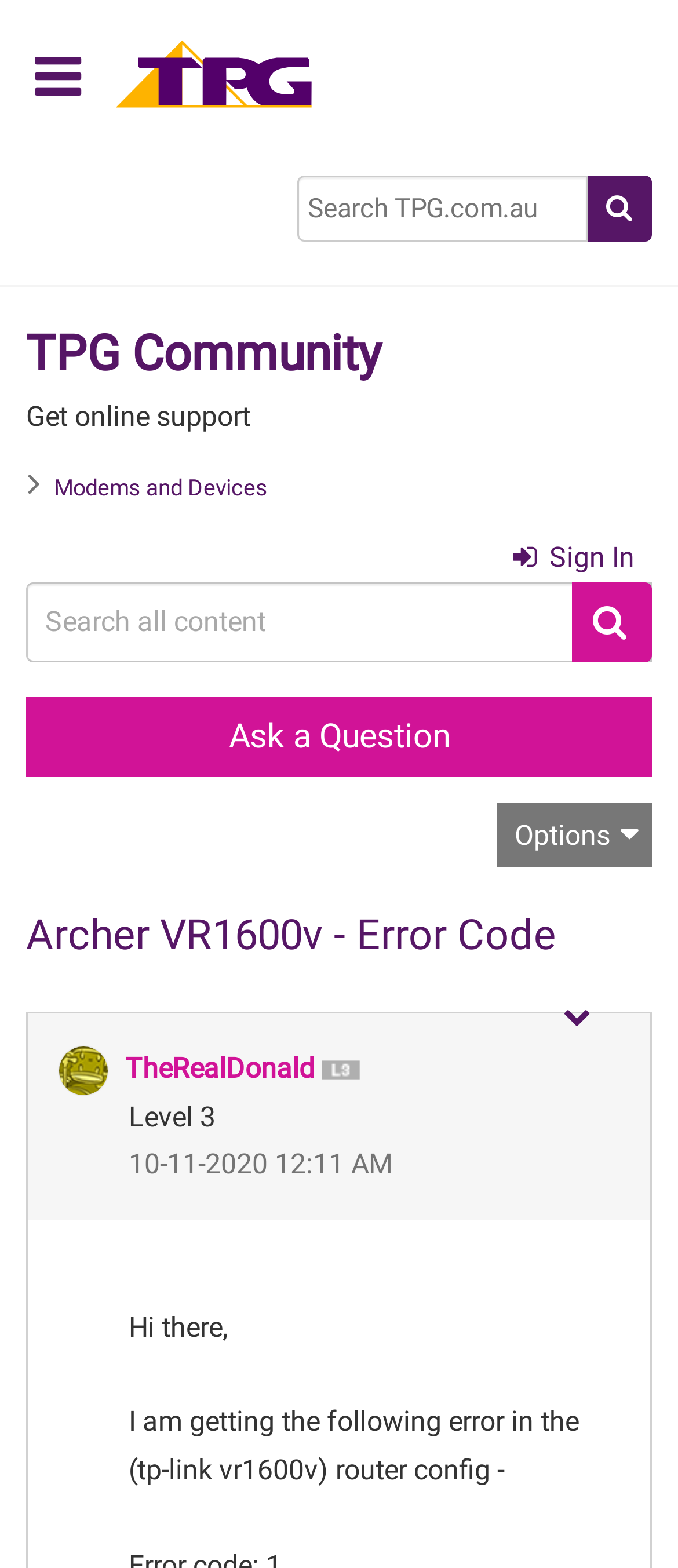What is the name of the router mentioned in the post?
Using the information from the image, give a concise answer in one word or a short phrase.

TP-Link VR1600v